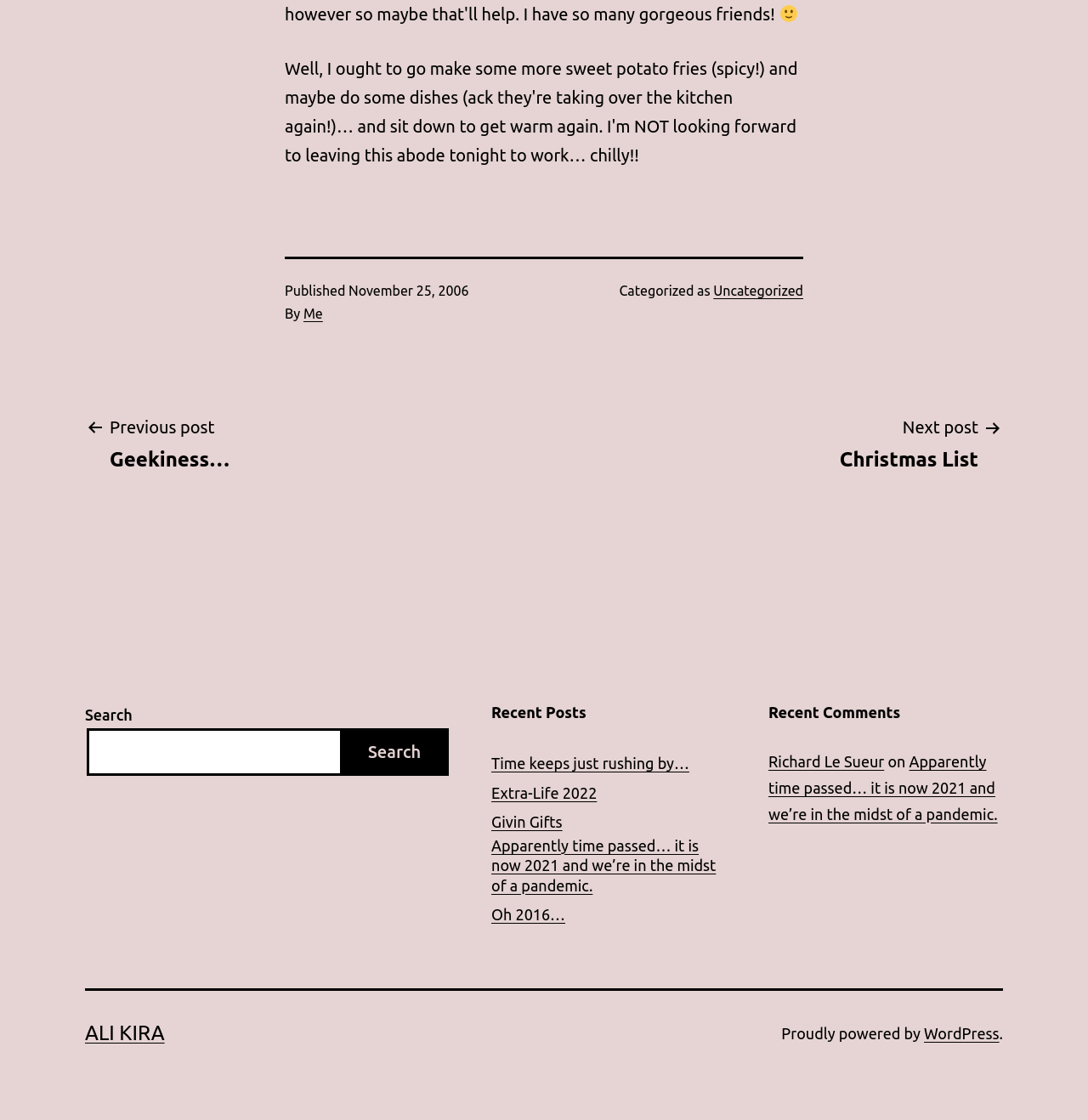Please locate the bounding box coordinates of the element's region that needs to be clicked to follow the instruction: "Go to the previous post". The bounding box coordinates should be provided as four float numbers between 0 and 1, i.e., [left, top, right, bottom].

[0.078, 0.369, 0.234, 0.422]